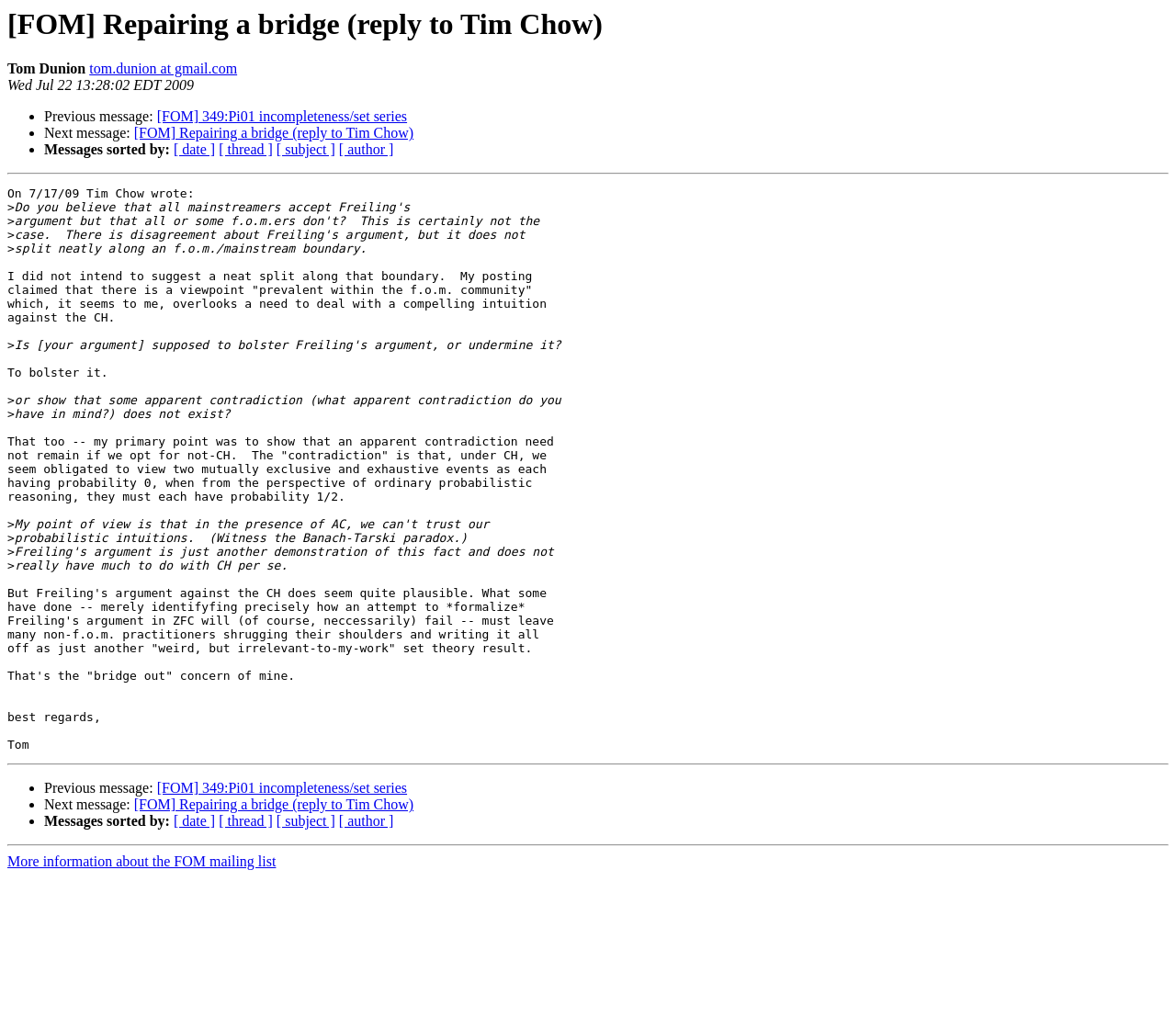Determine the bounding box coordinates of the section I need to click to execute the following instruction: "View previous message". Provide the coordinates as four float numbers between 0 and 1, i.e., [left, top, right, bottom].

[0.133, 0.107, 0.346, 0.122]